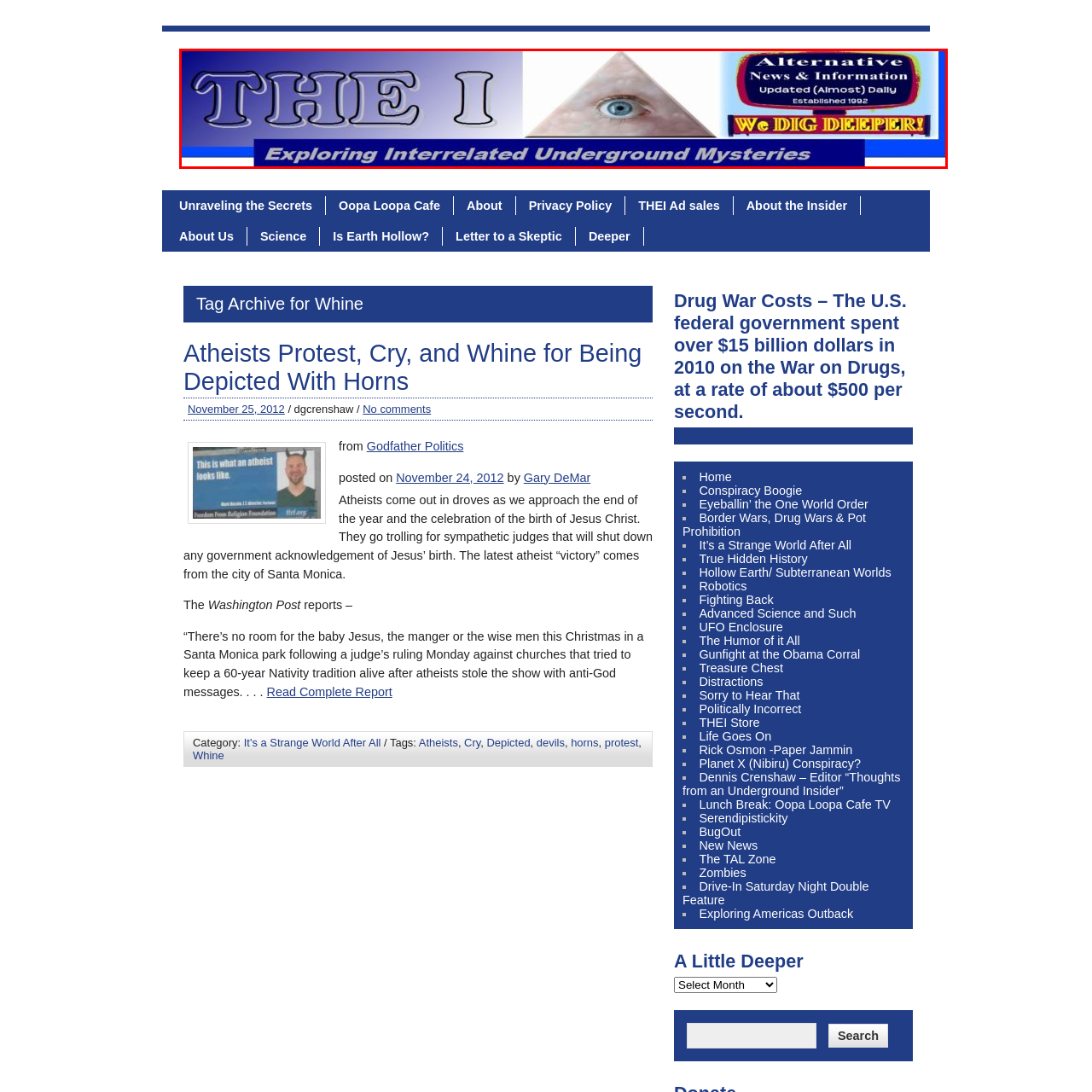In what year was the site established?
Inspect the image enclosed within the red bounding box and provide a detailed answer to the question, using insights from the image.

The site was established in 1992 because the oval badge to the right of the logo states 'Established 1992', asserting the site's long-standing presence in the field.